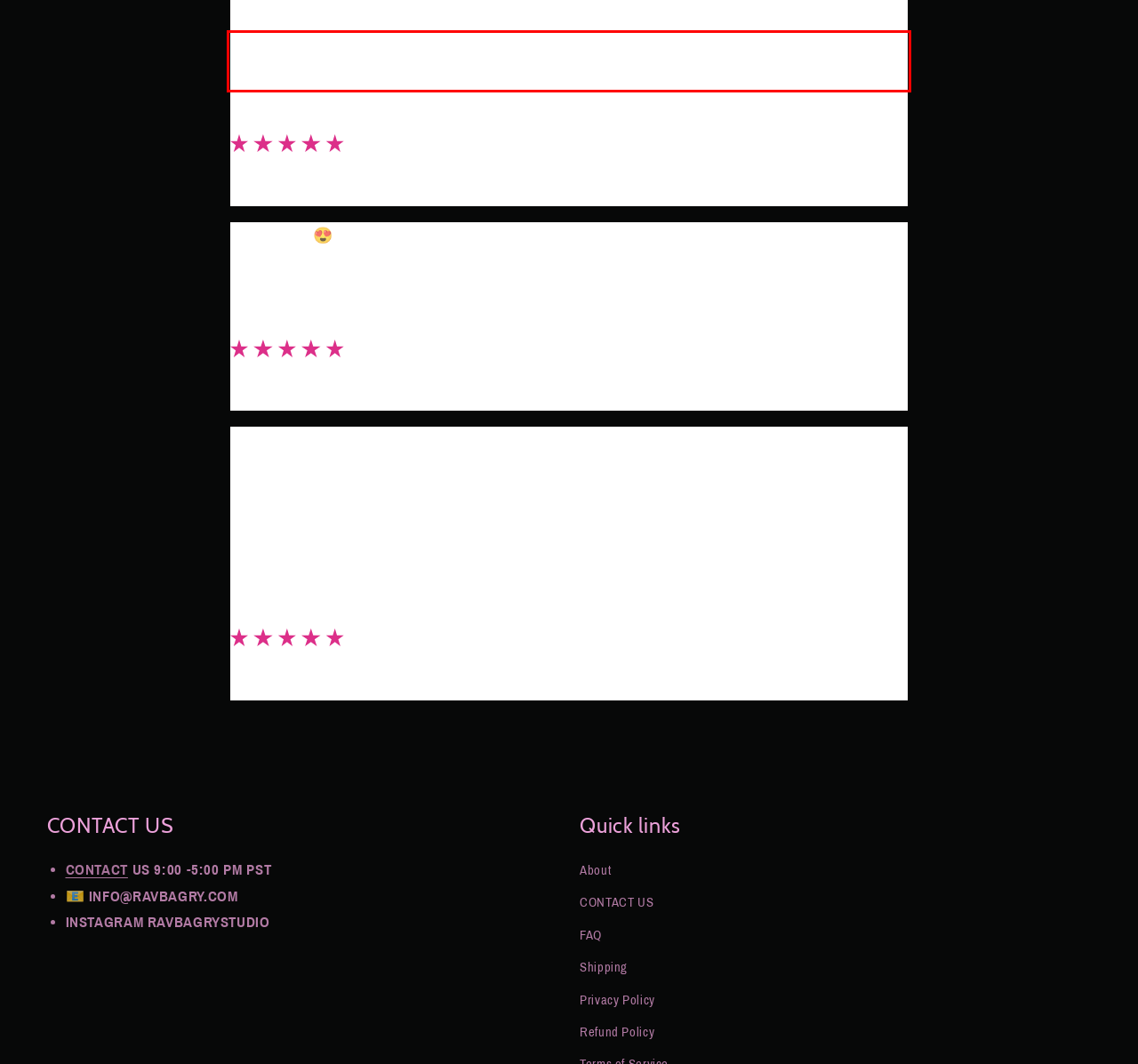Please recognize and transcribe the text located inside the red bounding box in the webpage image.

I cannot rave enough about this lash!!! It is such good quality and honestly, is the cherry on top of any makeup look!!! You need to get it asap. Trust me you’re not gonna regret it.